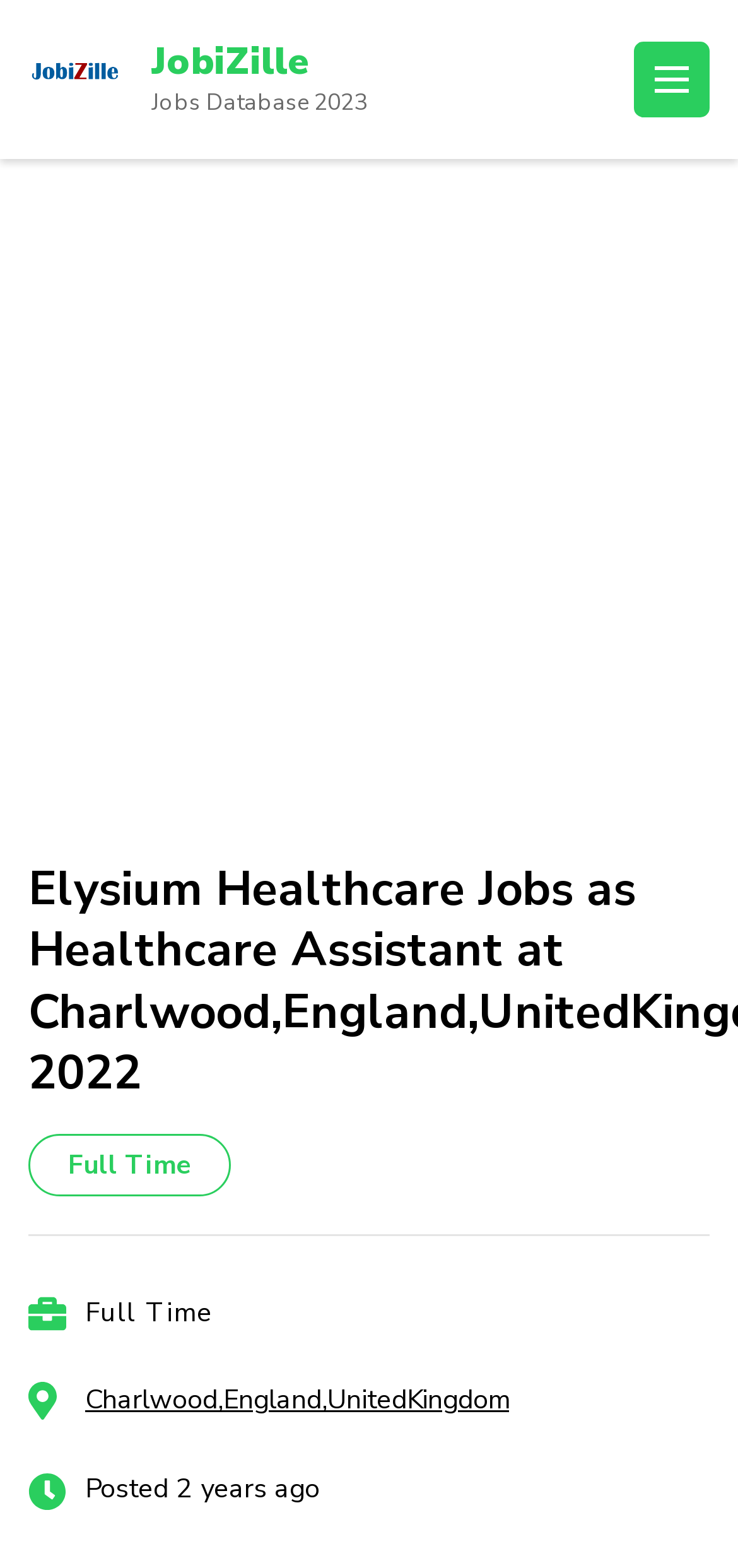Answer the question using only a single word or phrase: 
What is the job type?

Full Time